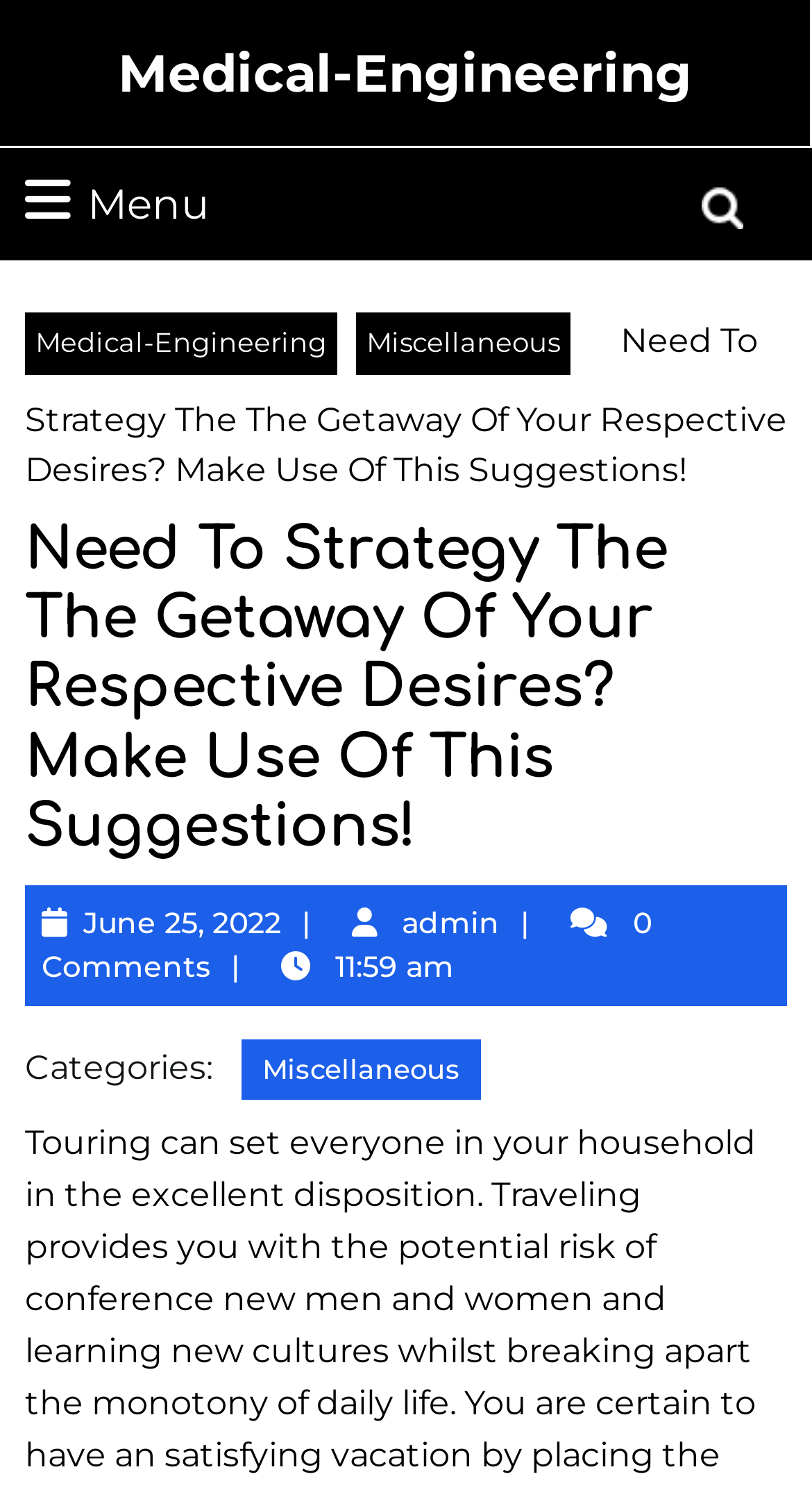Locate the bounding box coordinates of the clickable region to complete the following instruction: "Search for something."

[0.808, 0.109, 0.962, 0.172]